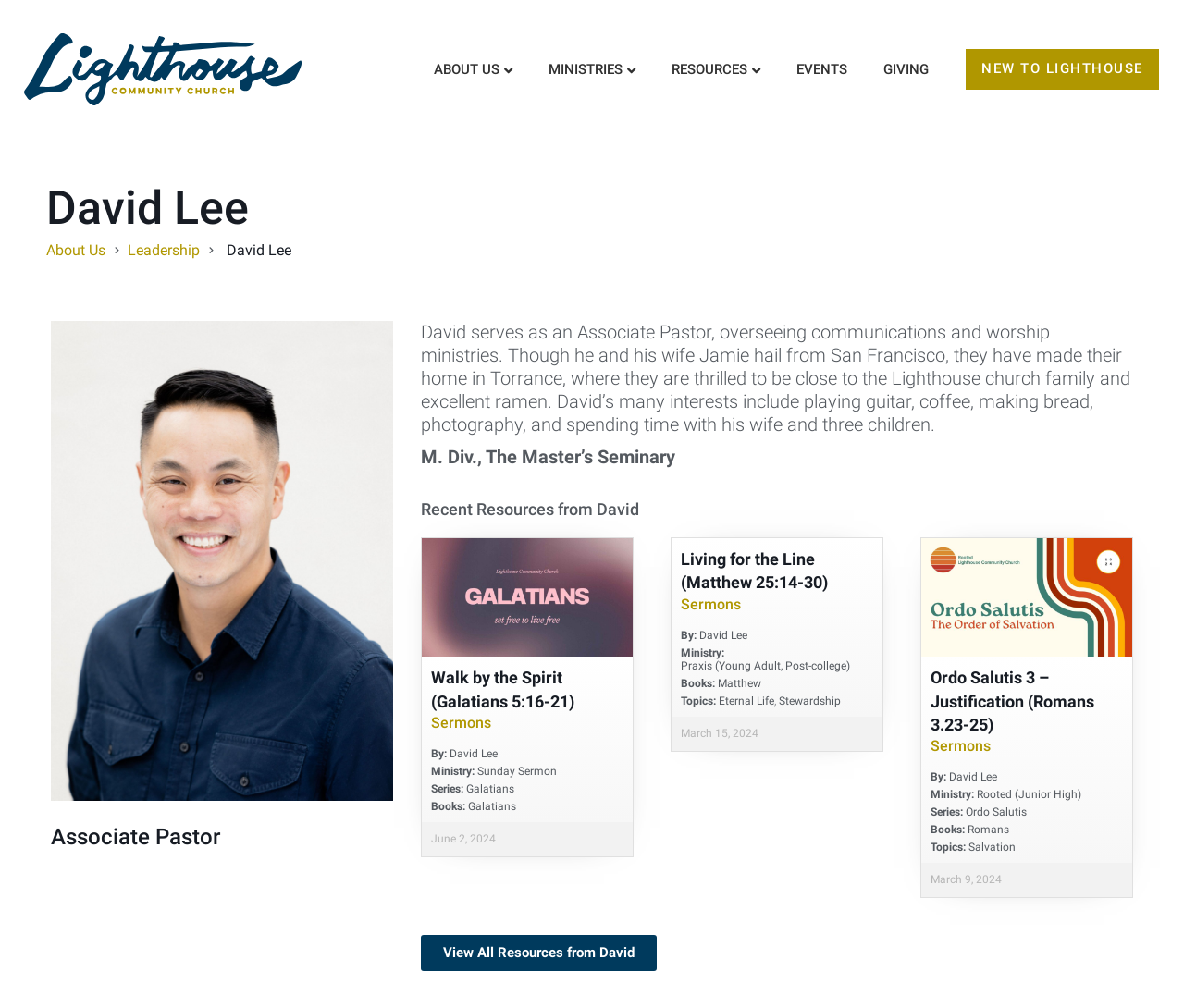How can I view more resources from David Lee?
Please provide a comprehensive and detailed answer to the question.

I found this information by looking at the link element with the text 'View All Resources from David' at the bottom of the webpage.